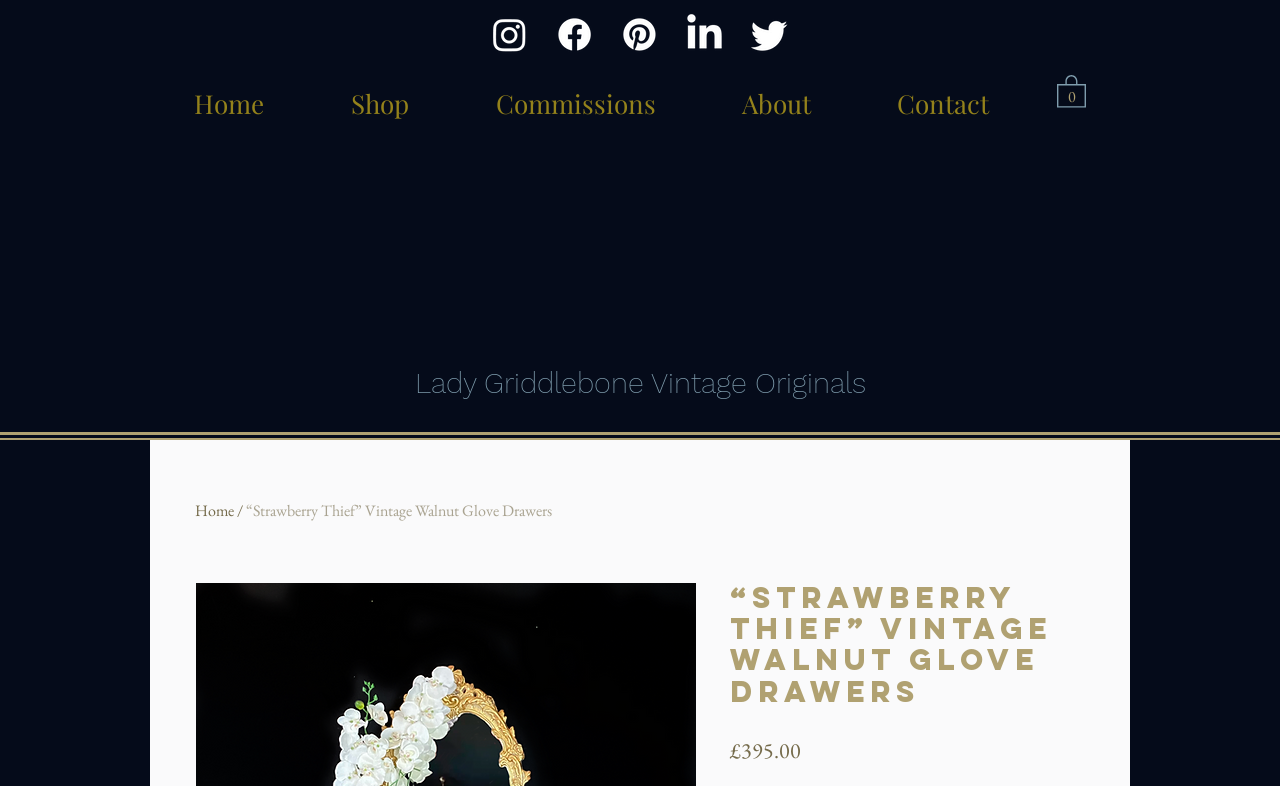Locate the bounding box coordinates of the clickable area needed to fulfill the instruction: "View Cart".

[0.826, 0.093, 0.848, 0.137]